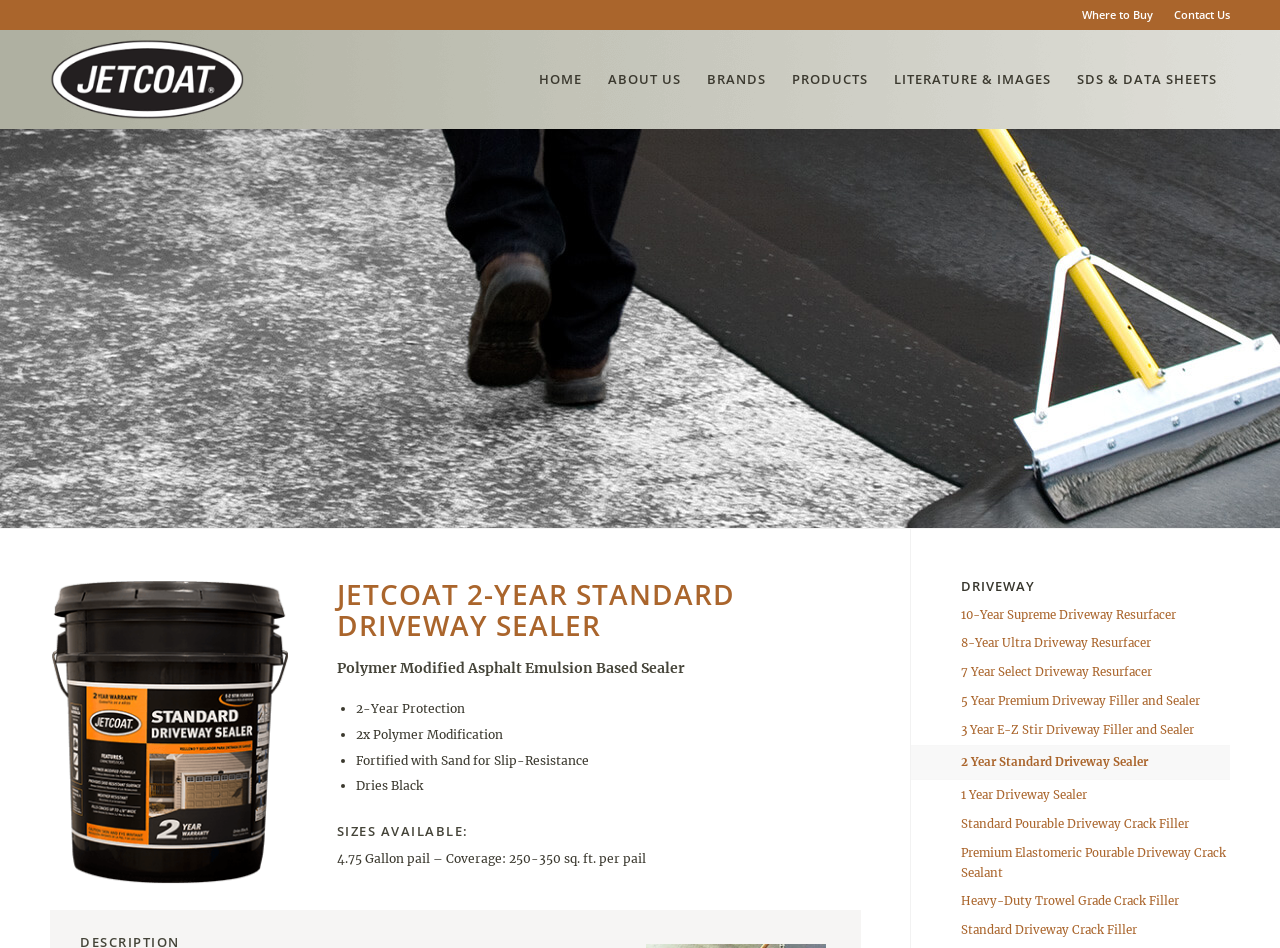Provide the bounding box coordinates of the area you need to click to execute the following instruction: "Explore the topic 'MEN'S HEALTH'".

None